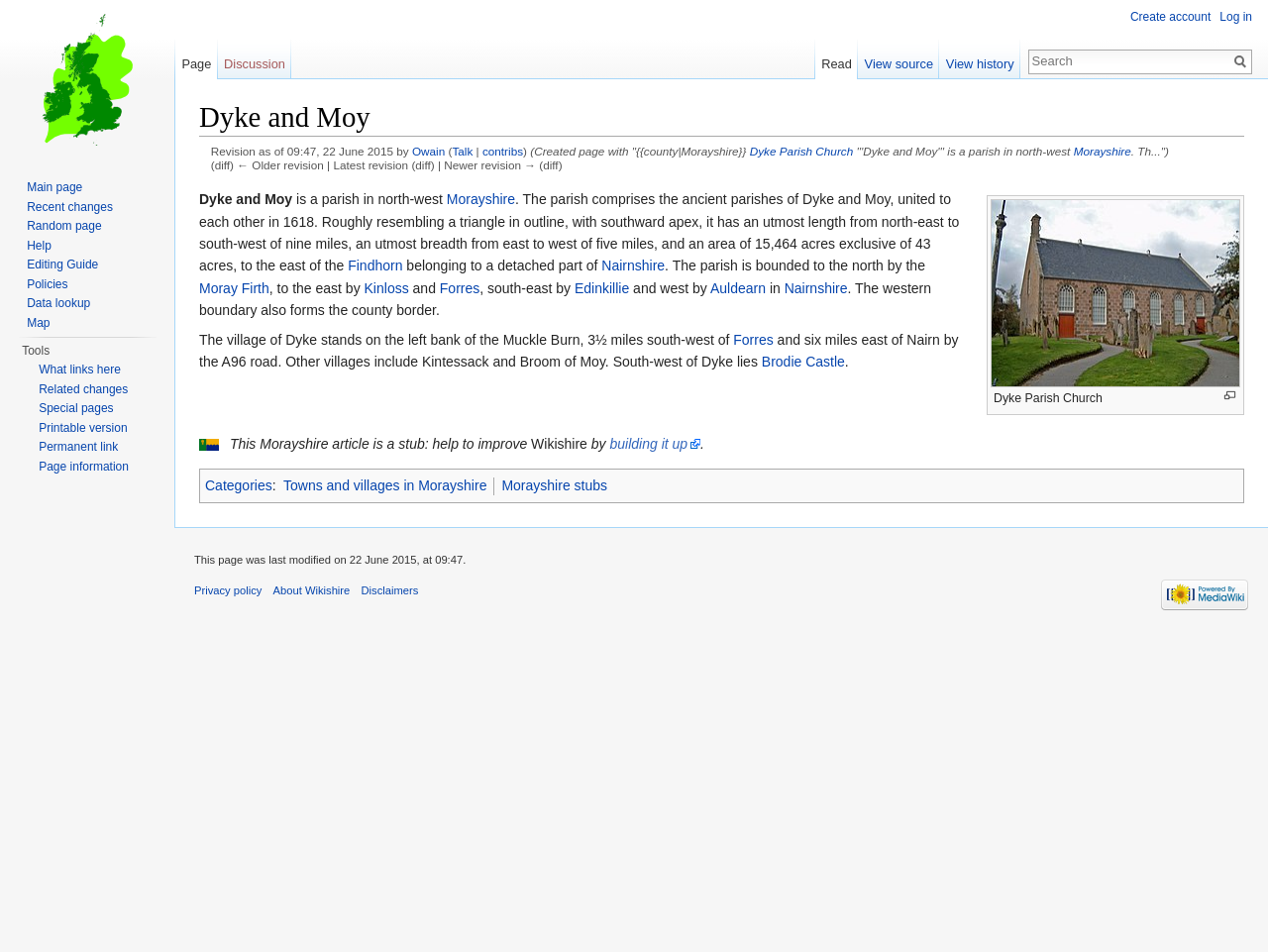Construct a thorough caption encompassing all aspects of the webpage.

The webpage is about Dyke and Moy, a parish in north-west Morayshire, Scotland. At the top, there is a heading with the title "Dyke and Moy" followed by a revision history and links to related pages. Below this, there is a brief description of the parish, including its location, size, and boundaries.

The main content of the page is divided into sections, with links to other relevant pages and articles. There are several paragraphs of text describing the parish's geography, history, and notable features, including the village of Dyke, Brodie Castle, and the Muckle Burn. The text is interspersed with links to other articles, such as those on Morayshire, Nairnshire, and Forres.

On the right-hand side of the page, there are several navigation menus, including links to personal tools, namespaces, views, and search functions. There is also a link to the main page of the website and a search box.

At the bottom of the page, there are links to categories, including towns and villages in Morayshire and Morayshire stubs. There is also an image of the Flag of Morayshire.

Overall, the webpage provides a detailed description of Dyke and Moy, with links to related articles and resources.